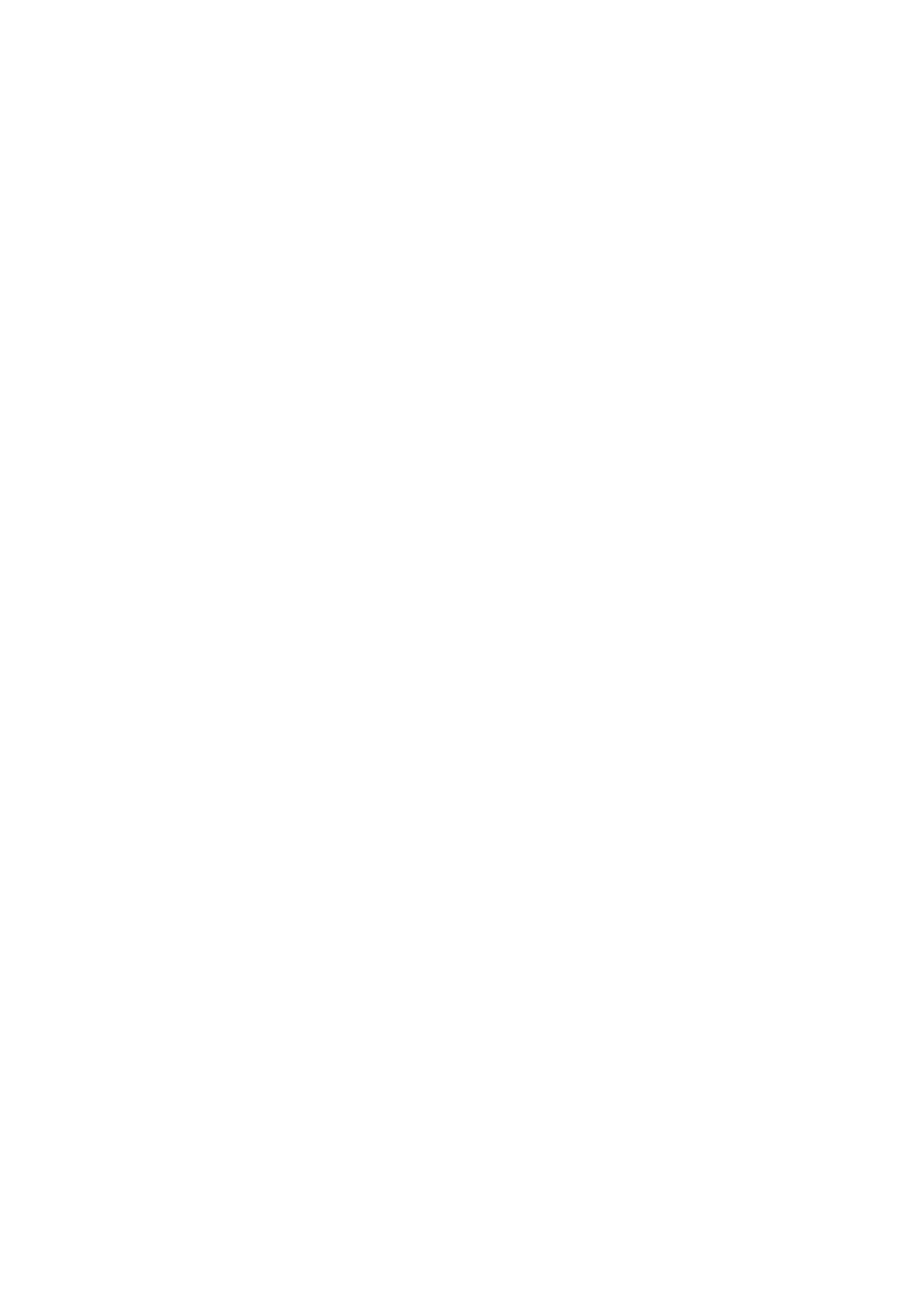Provide the bounding box coordinates for the UI element that is described as: "Twitter".

None